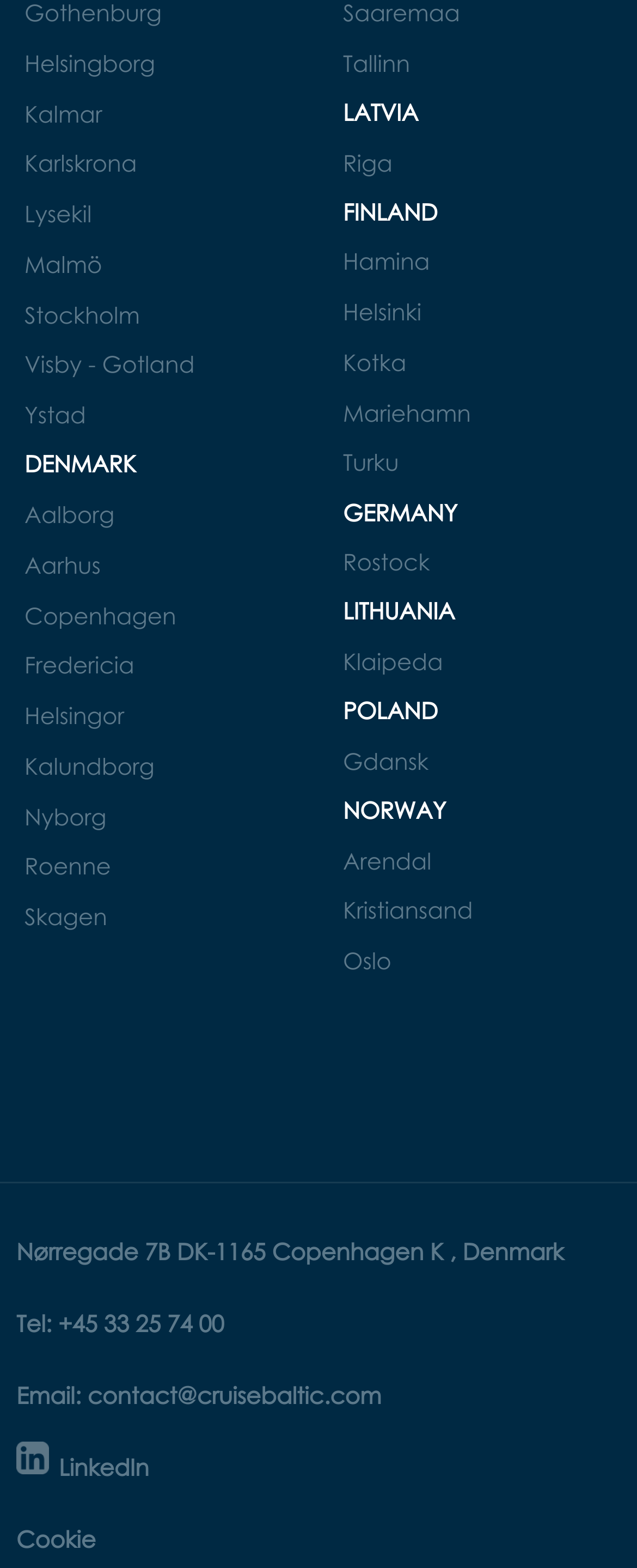Find and provide the bounding box coordinates for the UI element described here: "Cookie". The coordinates should be given as four float numbers between 0 and 1: [left, top, right, bottom].

[0.026, 0.974, 0.15, 0.992]